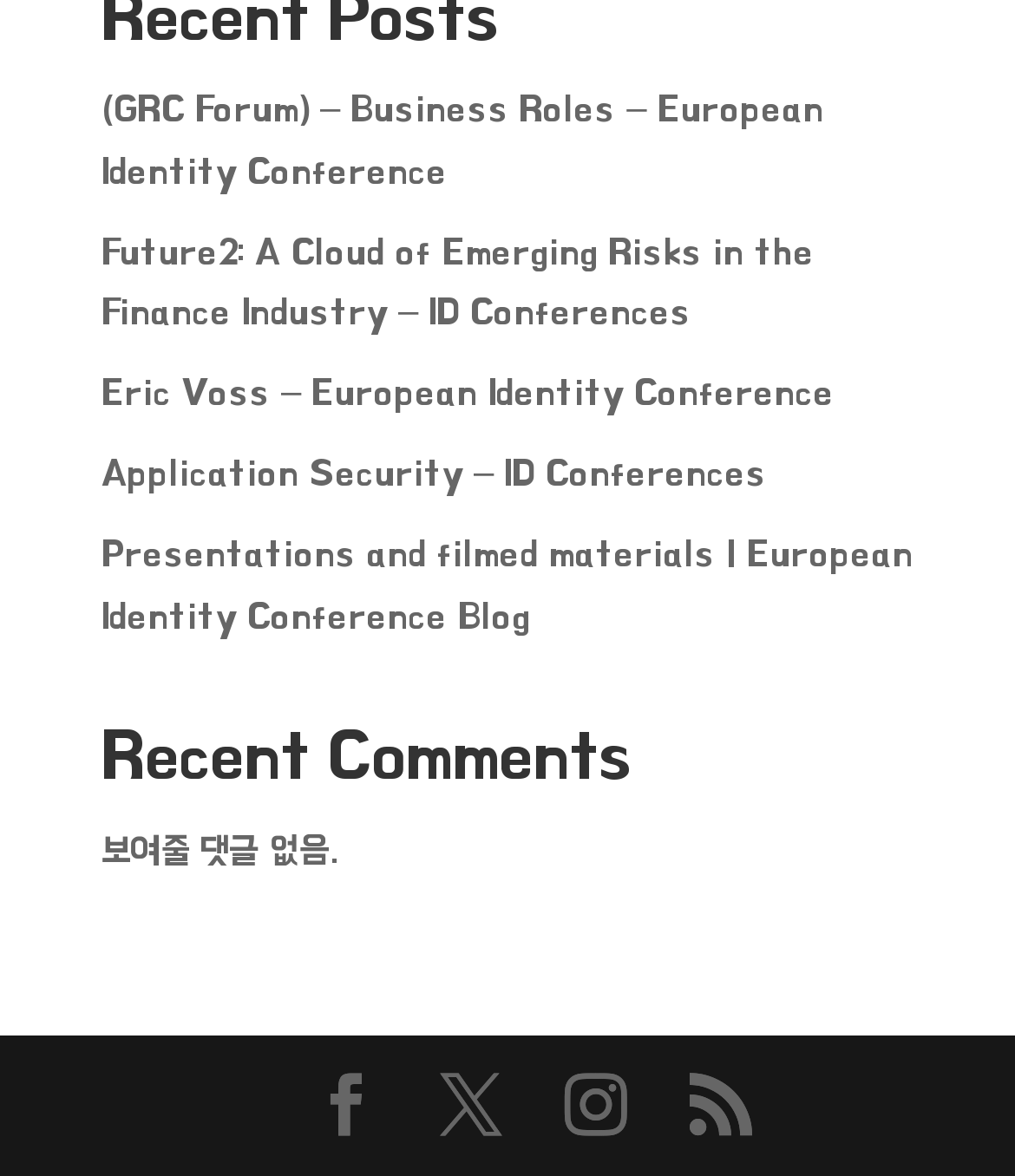Find and specify the bounding box coordinates that correspond to the clickable region for the instruction: "view filmed materials".

[0.1, 0.453, 0.9, 0.539]